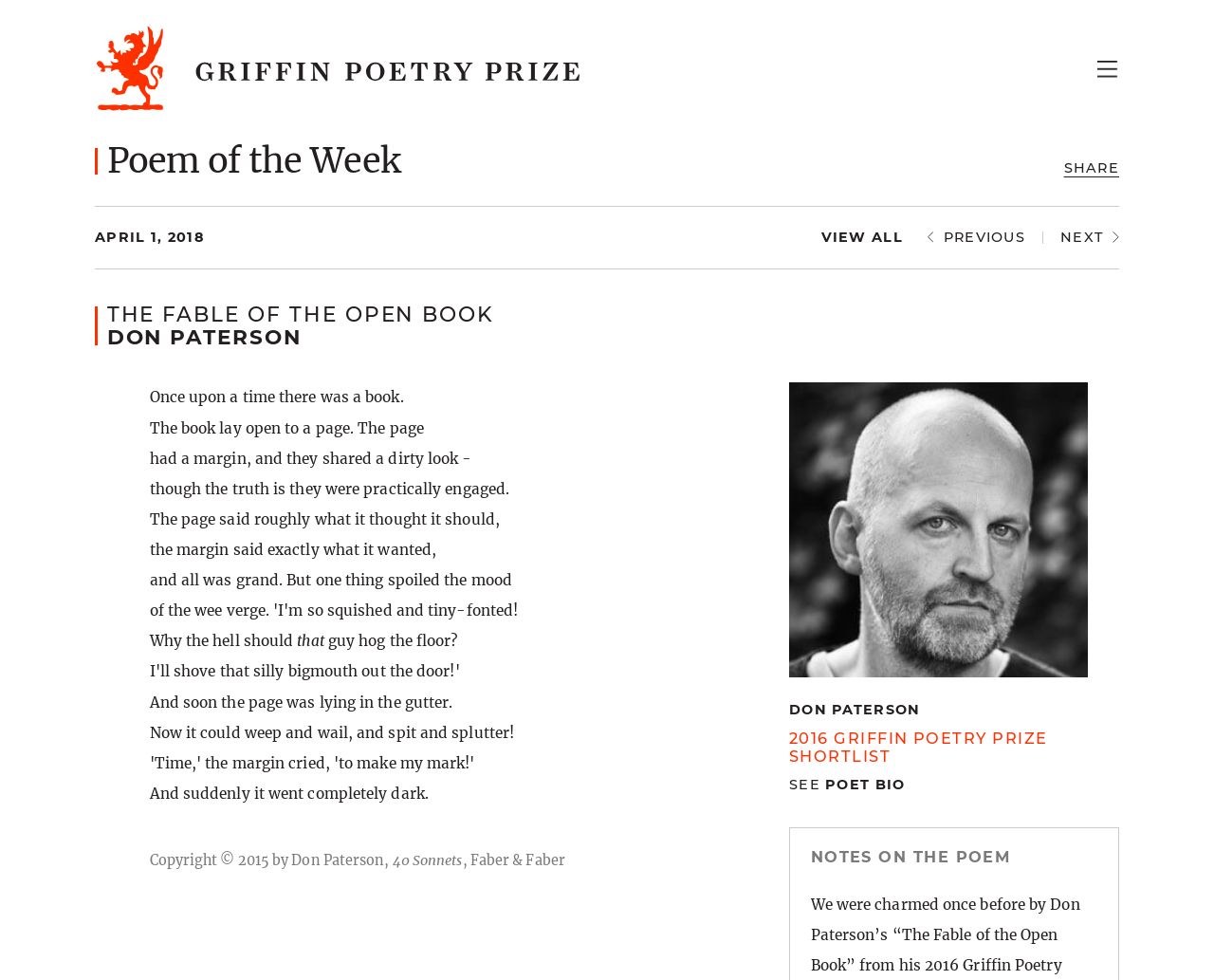Please respond to the question using a single word or phrase:
How many links are in the primary navigation menu?

6